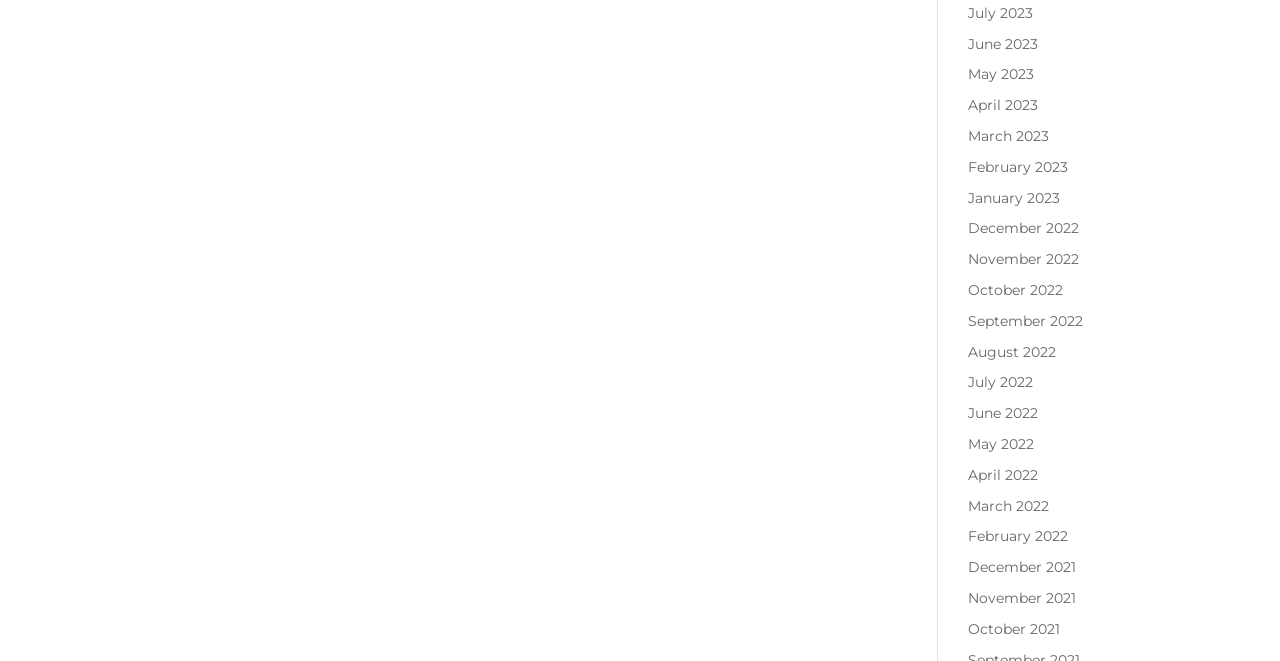Please identify the bounding box coordinates of the clickable region that I should interact with to perform the following instruction: "browse December 2021". The coordinates should be expressed as four float numbers between 0 and 1, i.e., [left, top, right, bottom].

[0.756, 0.845, 0.841, 0.872]